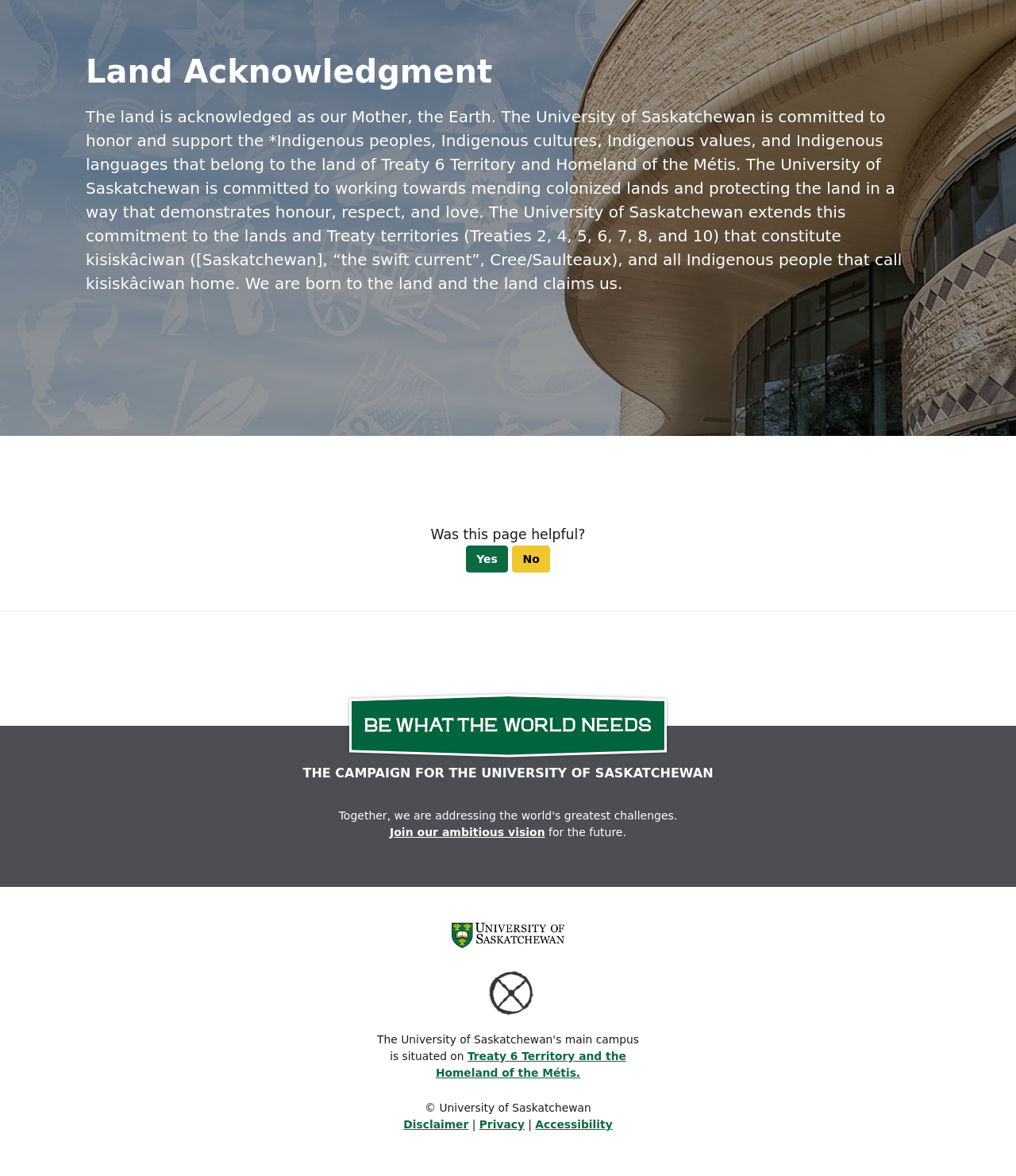Pinpoint the bounding box coordinates of the area that must be clicked to complete this instruction: "Click the 'University of Saskatchewan' link".

[0.445, 0.788, 0.555, 0.802]